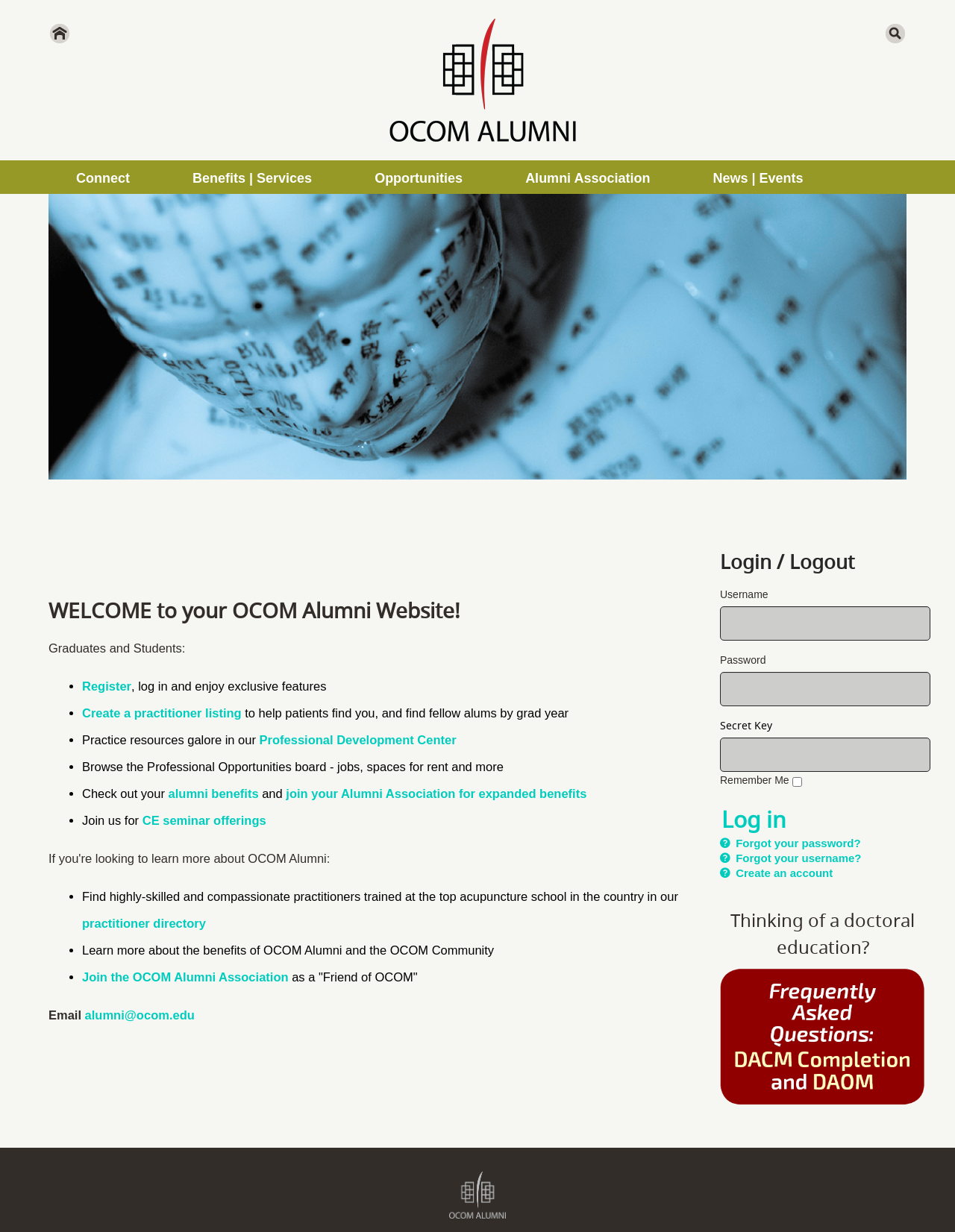Deliver a detailed narrative of the webpage's visual and textual elements.

The webpage is titled "Home" and appears to be the alumni website of a university, likely the Oregon College of Oriental Medicine (OCOM). 

At the top of the page, there is a banner image with a blue background and a person in the center. Below the banner, there are six navigation links: "Connect", "Benefits | Services", "Opportunities", "Alumni Association", and "News | Events". 

The main content of the page is an article with a welcome message, inviting alumni to register, log in, and explore the website's features. The article is divided into several sections, each with a list of bullet points highlighting the benefits and resources available to alumni, such as creating a practitioner listing, accessing the Professional Development Center, and browsing job opportunities. 

On the right side of the page, there is a login/logout section with fields for username, password, and secret key, as well as a "Remember Me" checkbox and a "Log in" button. Below the login section, there are links to forgot password, forgot username, and create an account. 

Further down the page, there is a heading "Thinking of a doctoral education?" with a link to more information. At the very bottom of the page, there is a link to the email address "alumni@ocom.edu".